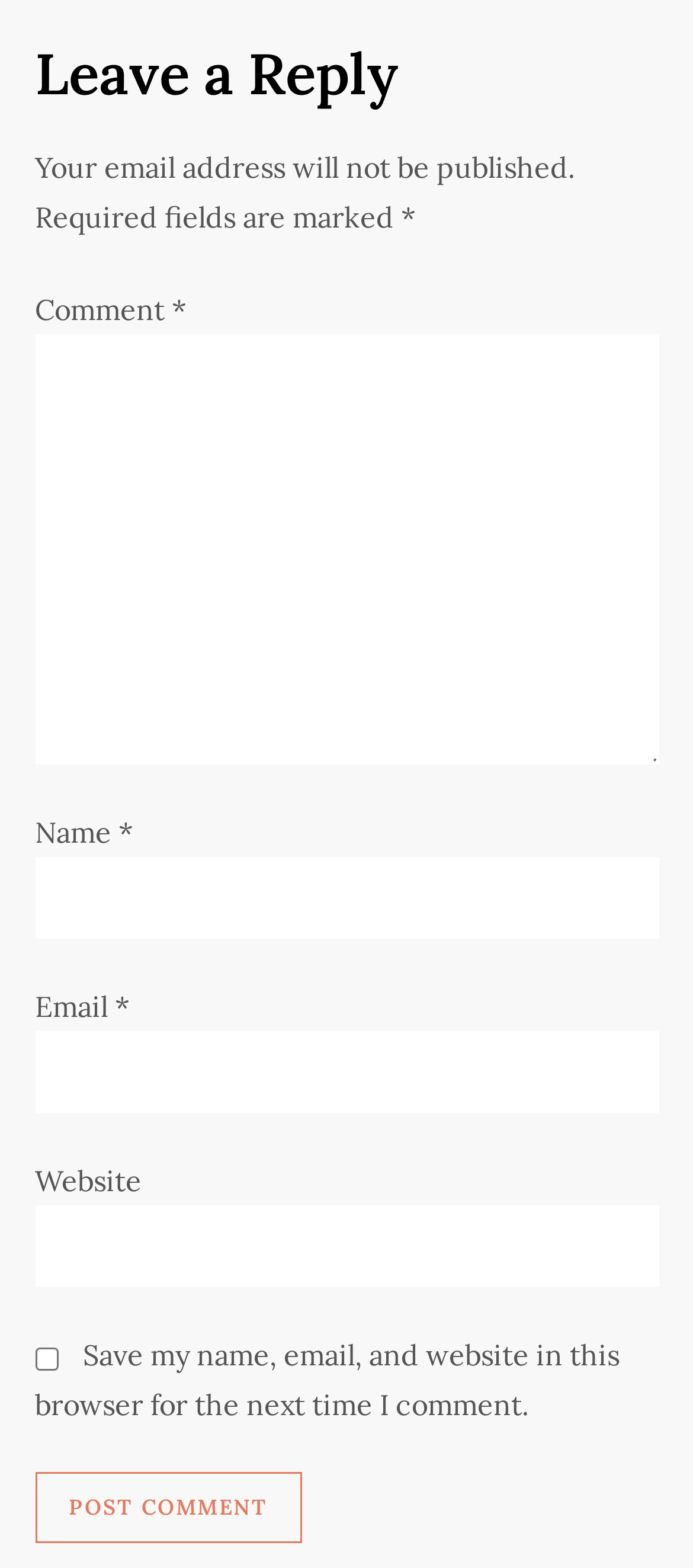Please answer the following question using a single word or phrase: 
What is the default state of the 'Save my name, email, and website' checkbox?

Unchecked